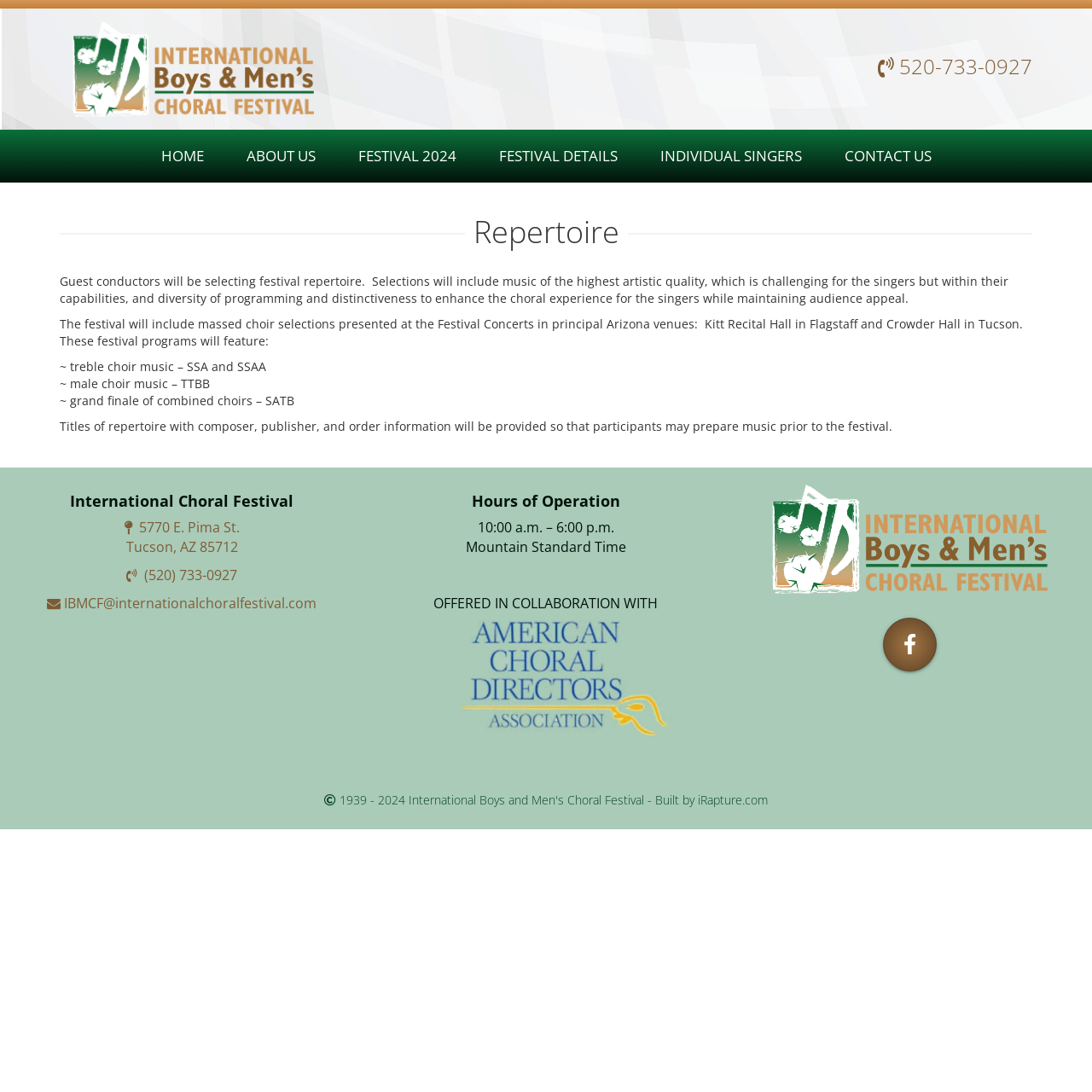Bounding box coordinates are given in the format (top-left x, top-left y, bottom-right x, bottom-right y). All values should be floating point numbers between 0 and 1. Provide the bounding box coordinate for the UI element described as: Festival Details

[0.445, 0.119, 0.577, 0.167]